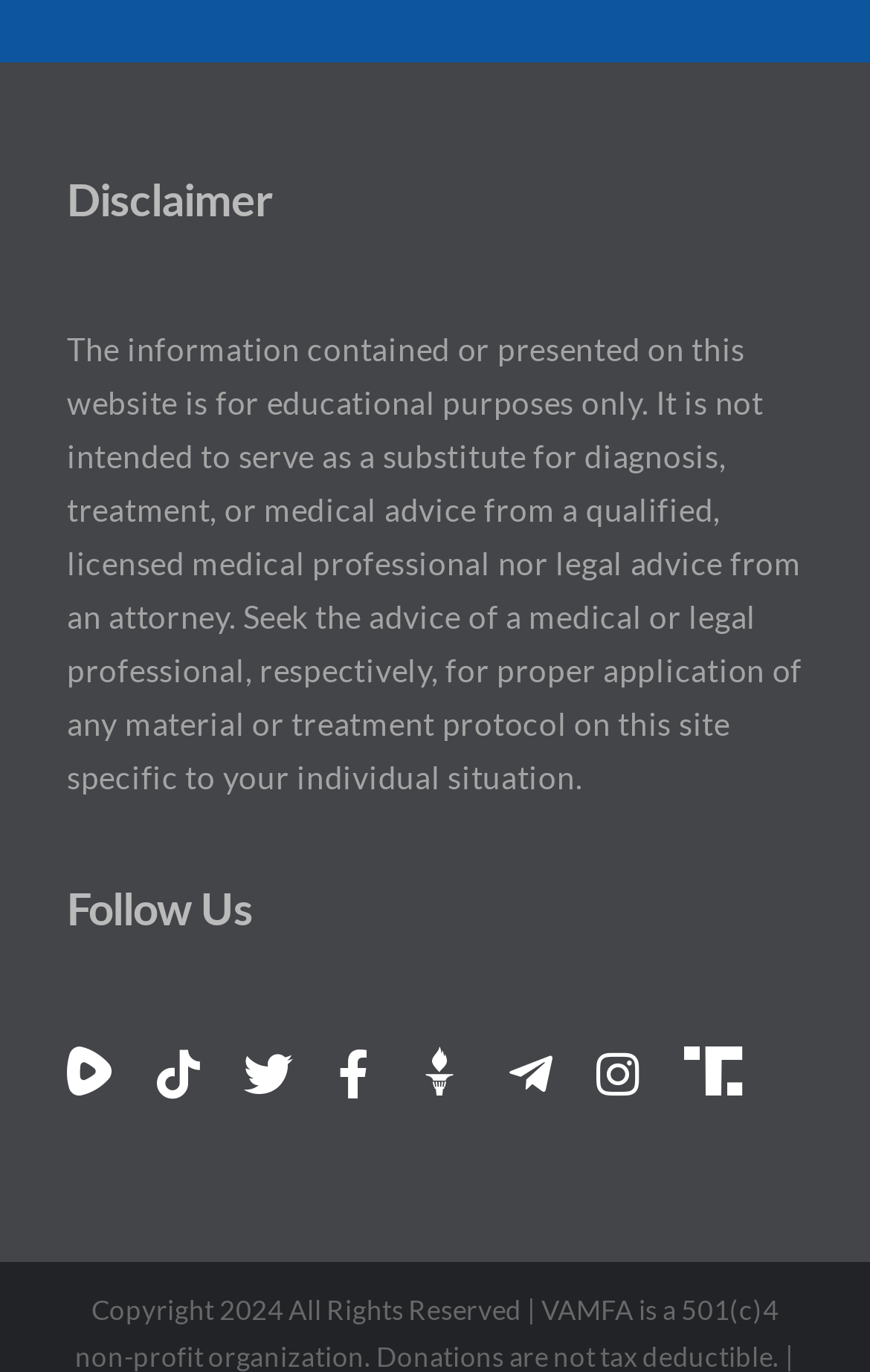Could you determine the bounding box coordinates of the clickable element to complete the instruction: "Check out Instagram"? Provide the coordinates as four float numbers between 0 and 1, i.e., [left, top, right, bottom].

[0.686, 0.766, 0.735, 0.802]